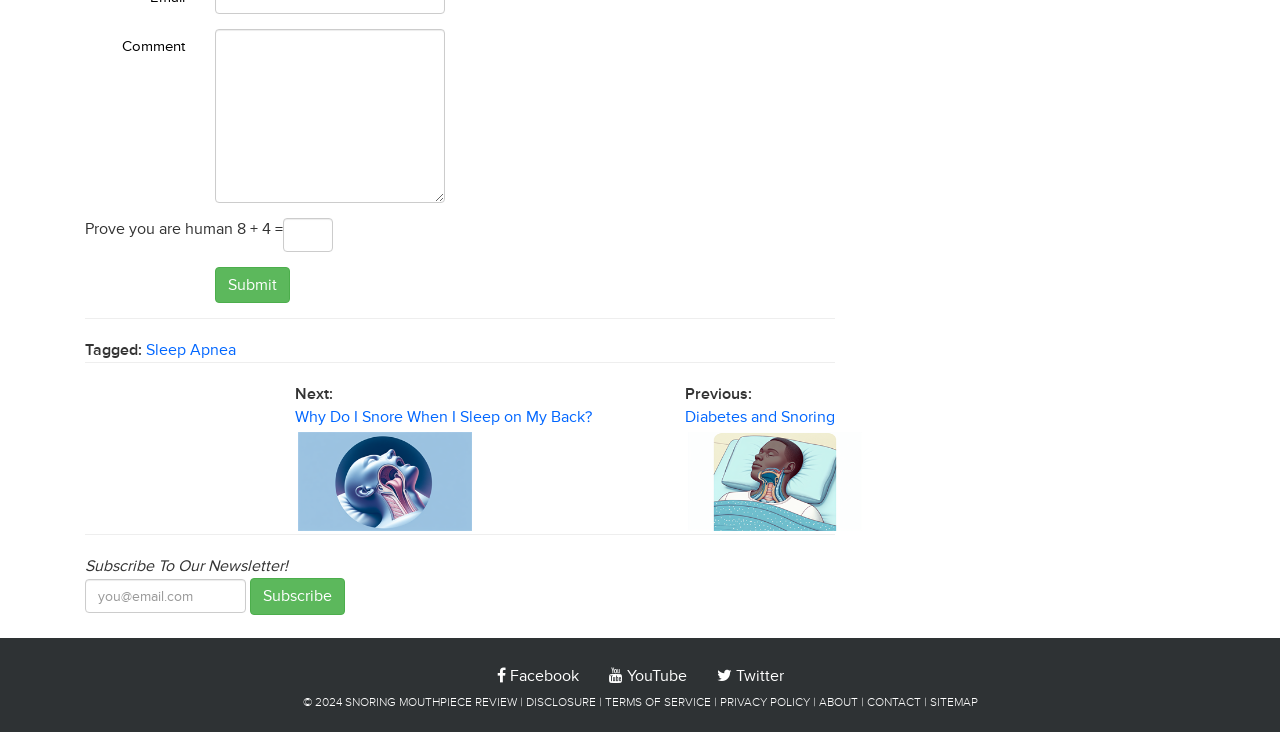Locate the bounding box coordinates of the clickable region necessary to complete the following instruction: "Submit the form". Provide the coordinates in the format of four float numbers between 0 and 1, i.e., [left, top, right, bottom].

[0.168, 0.364, 0.227, 0.414]